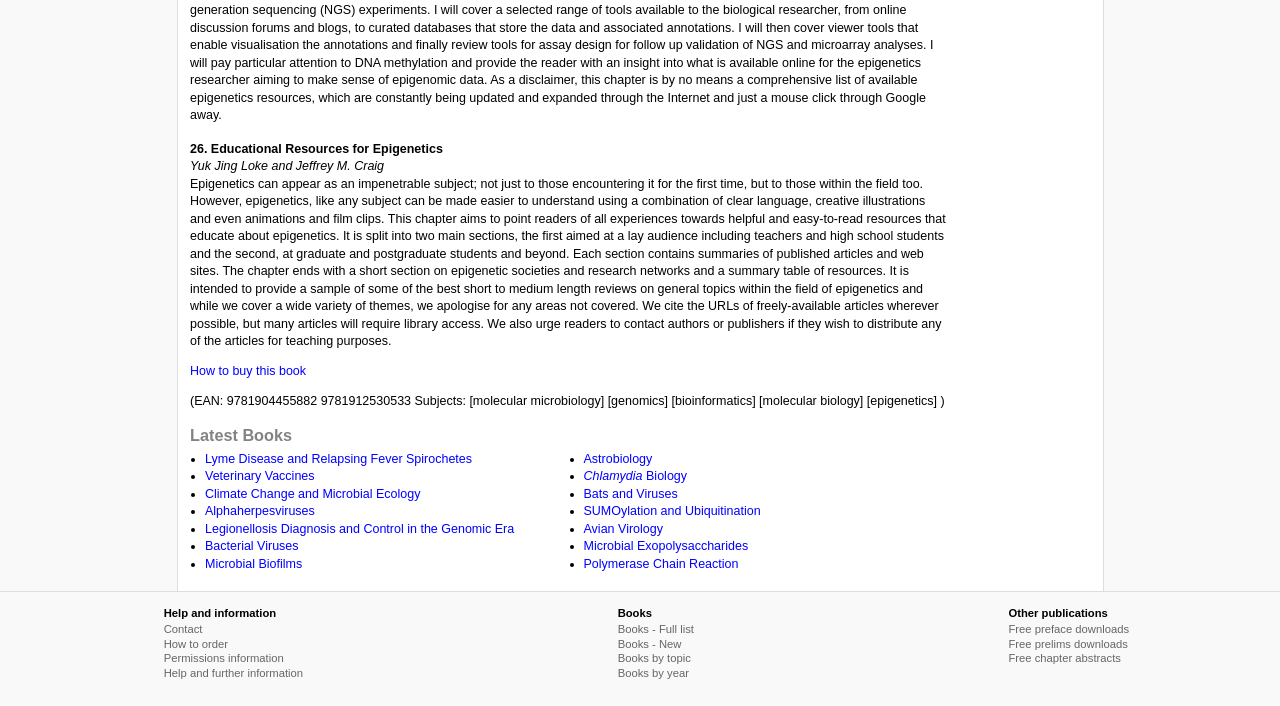From the element description: "Bio Marc Heijdeman", extract the bounding box coordinates of the UI element. The coordinates should be expressed as four float numbers between 0 and 1, in the order [left, top, right, bottom].

None